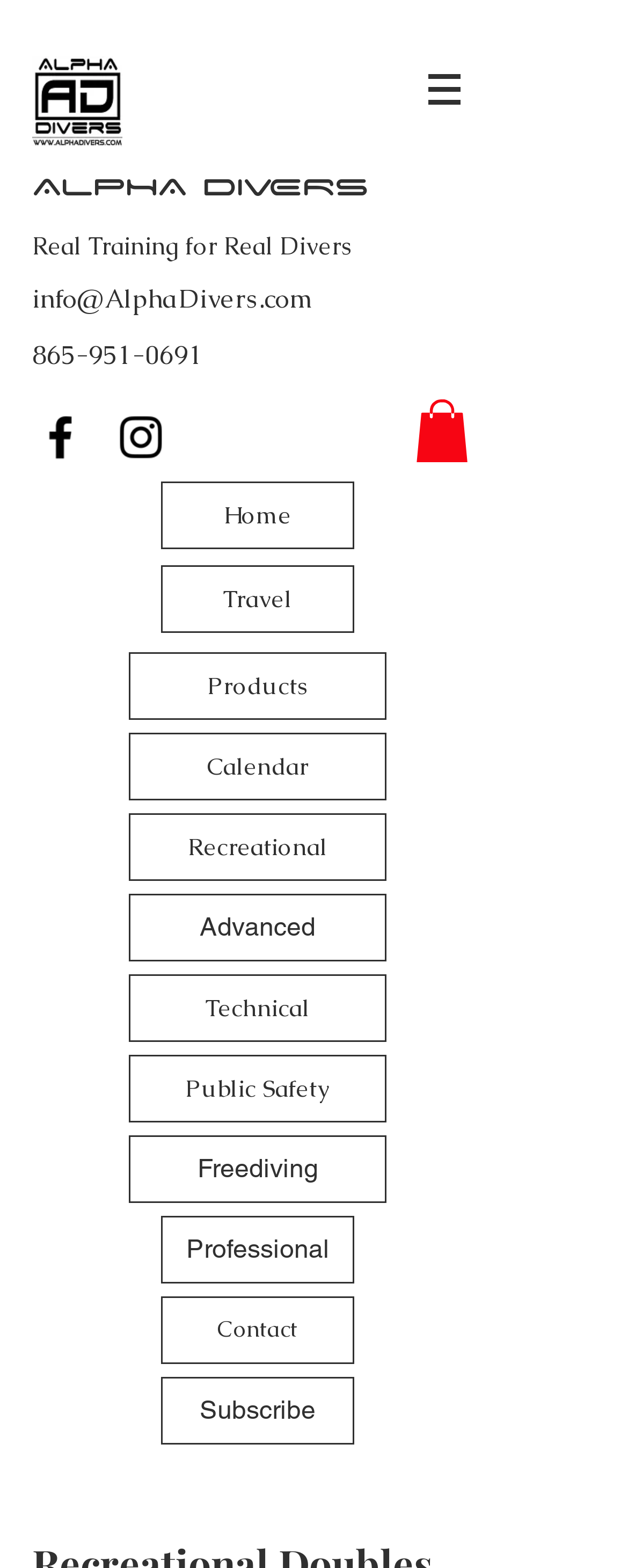Find the bounding box coordinates for the area you need to click to carry out the instruction: "Subscribe to the newsletter". The coordinates should be four float numbers between 0 and 1, indicated as [left, top, right, bottom].

[0.256, 0.878, 0.564, 0.921]